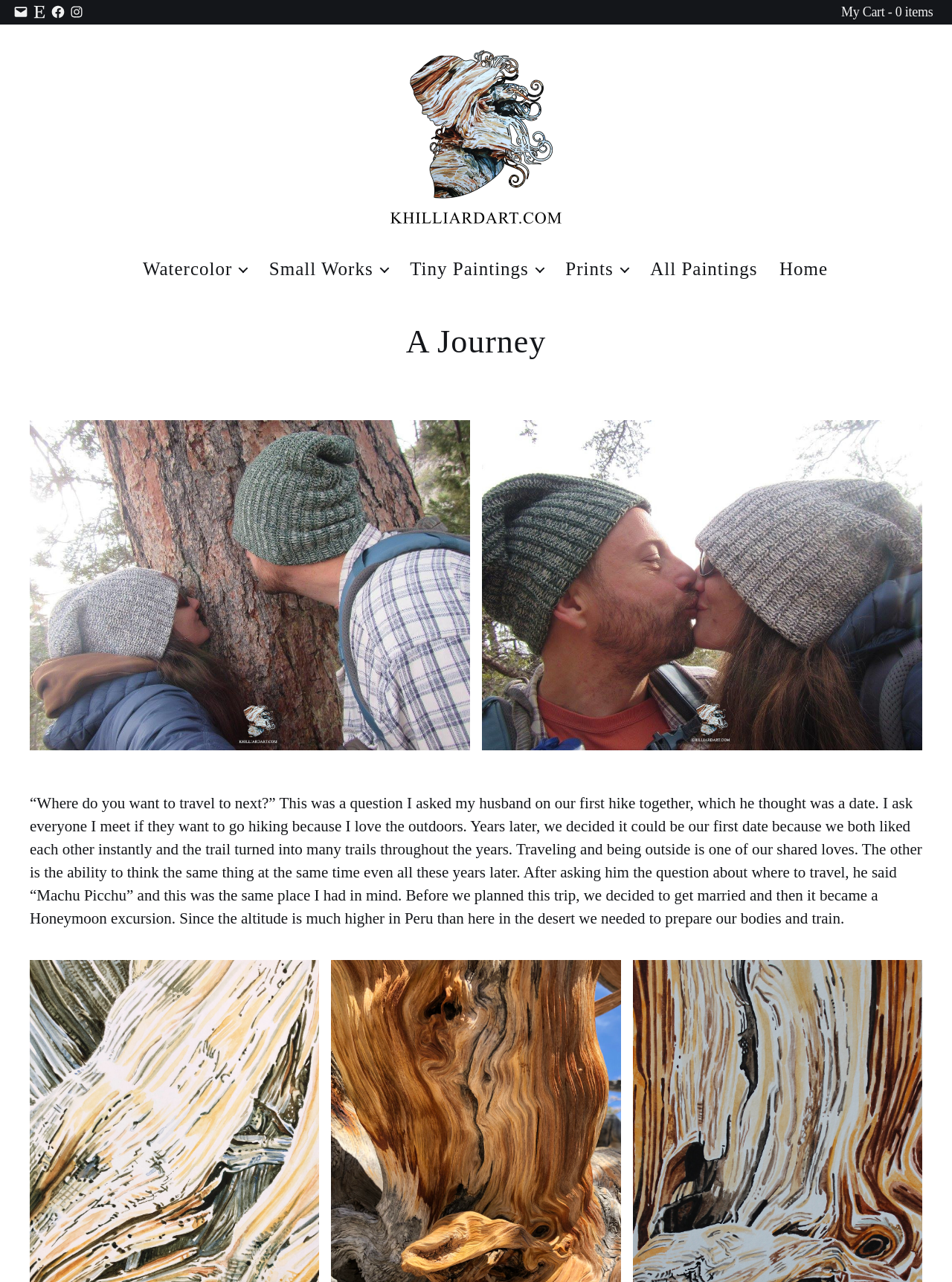Specify the bounding box coordinates of the element's area that should be clicked to execute the given instruction: "Check My Cart". The coordinates should be four float numbers between 0 and 1, i.e., [left, top, right, bottom].

[0.884, 0.003, 0.98, 0.016]